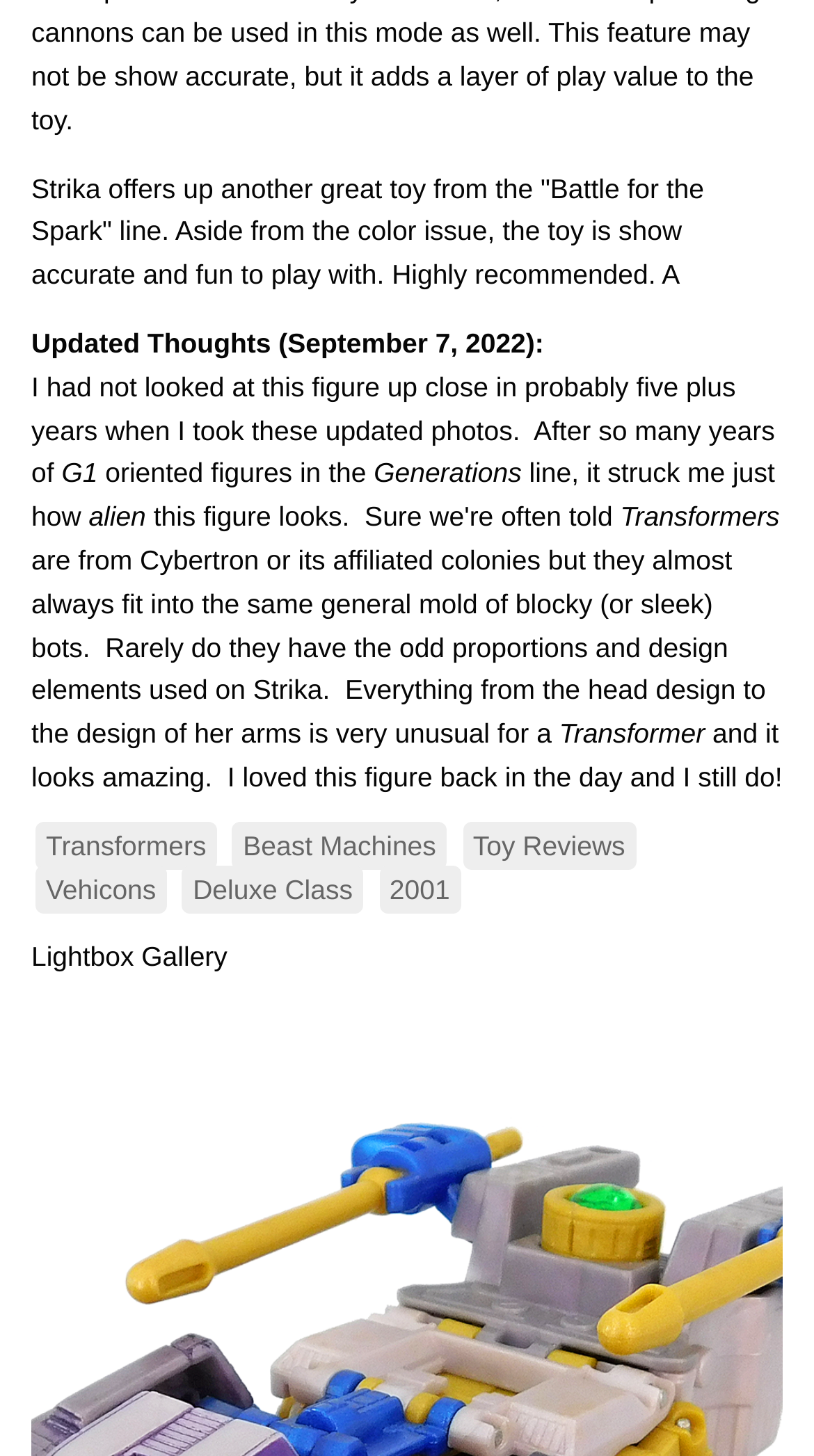Based on the element description: "Vehicons", identify the bounding box coordinates for this UI element. The coordinates must be four float numbers between 0 and 1, listed as [left, top, right, bottom].

[0.044, 0.594, 0.205, 0.627]